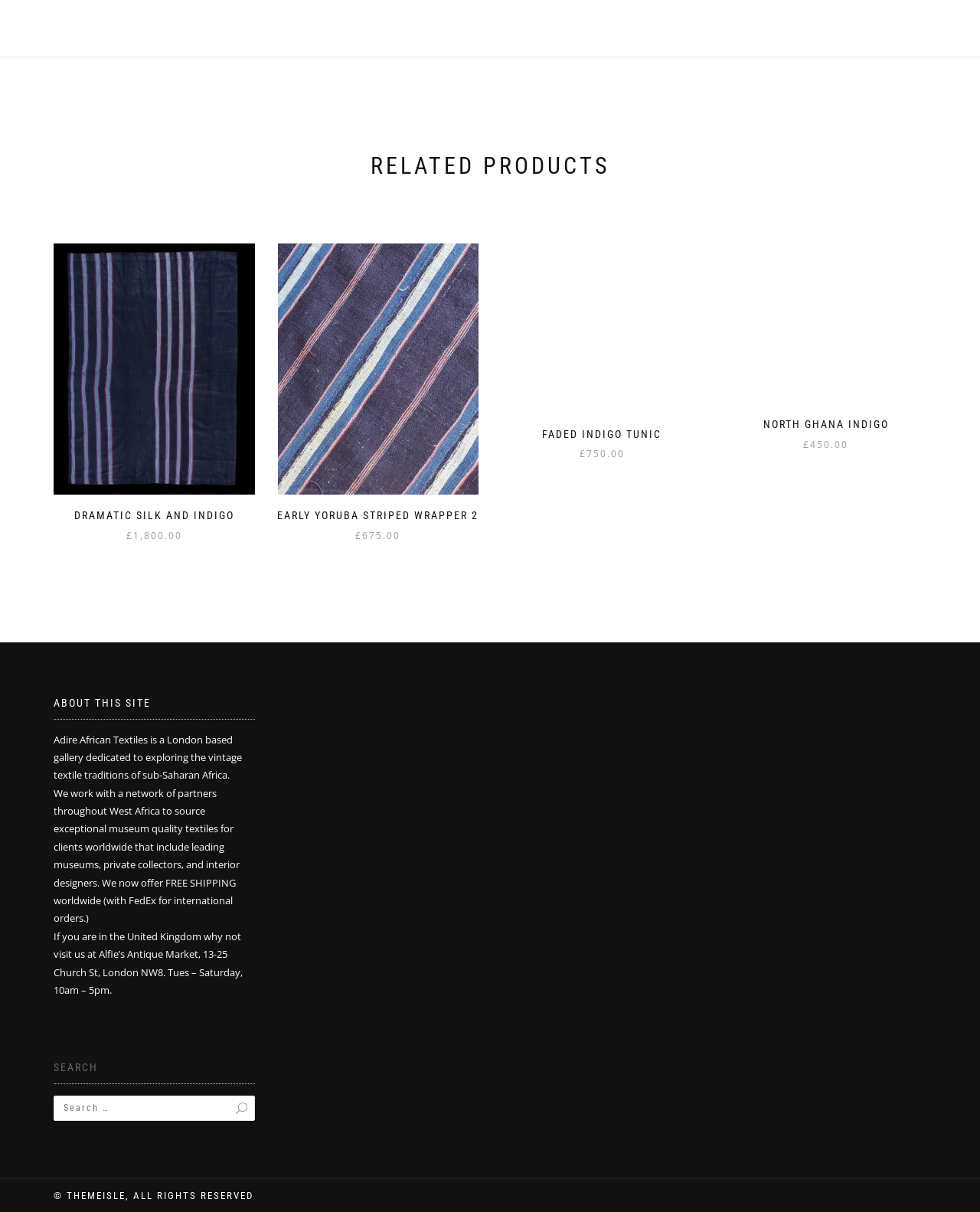Please give a one-word or short phrase response to the following question: 
What is the price of the 'Dramatic Silk and Indigo' product?

£1,800.00